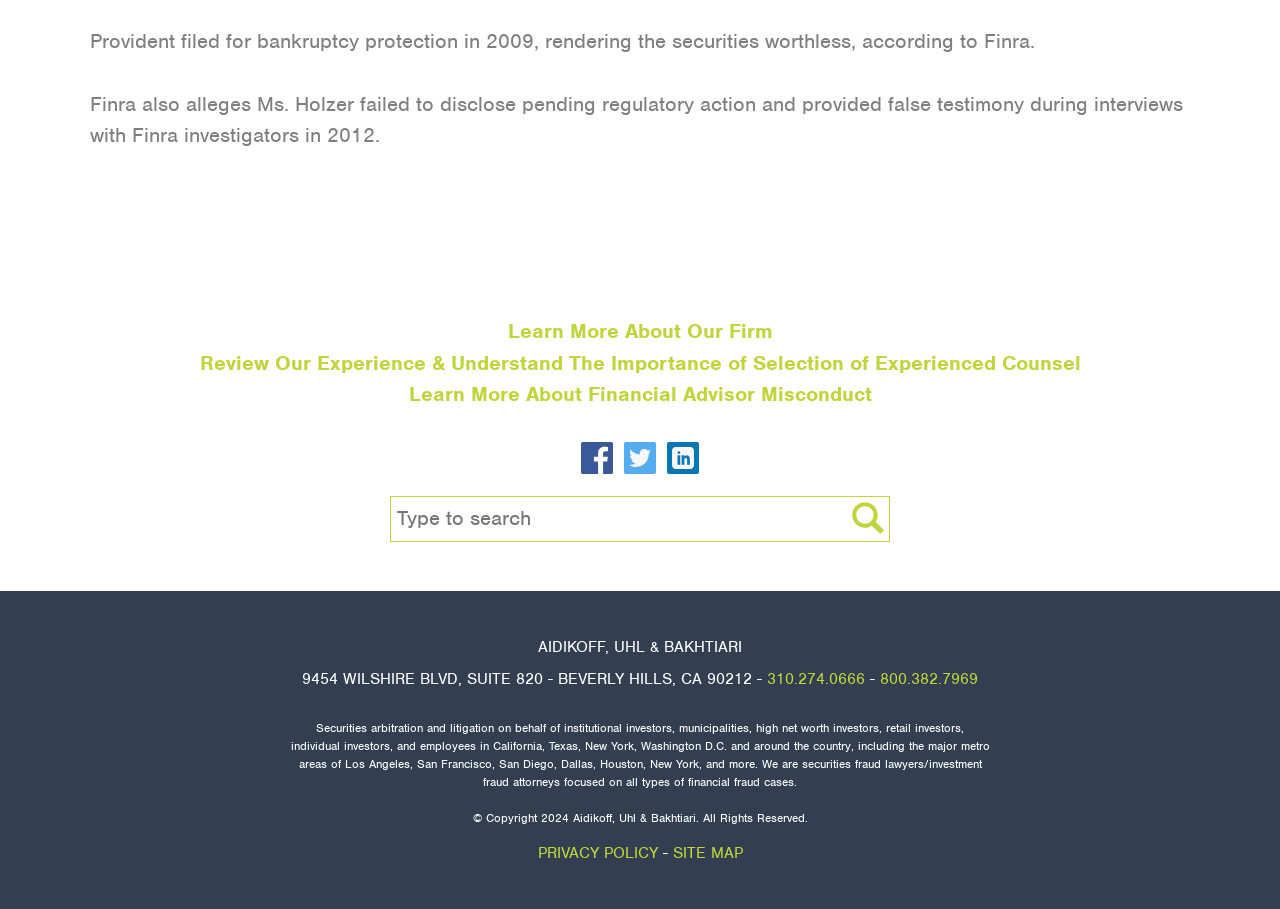What is the firm's name?
Please craft a detailed and exhaustive response to the question.

The firm's name can be found at the bottom of the webpage, in the section that appears to be the footer. It is written in a larger font size and is centered, indicating its importance.